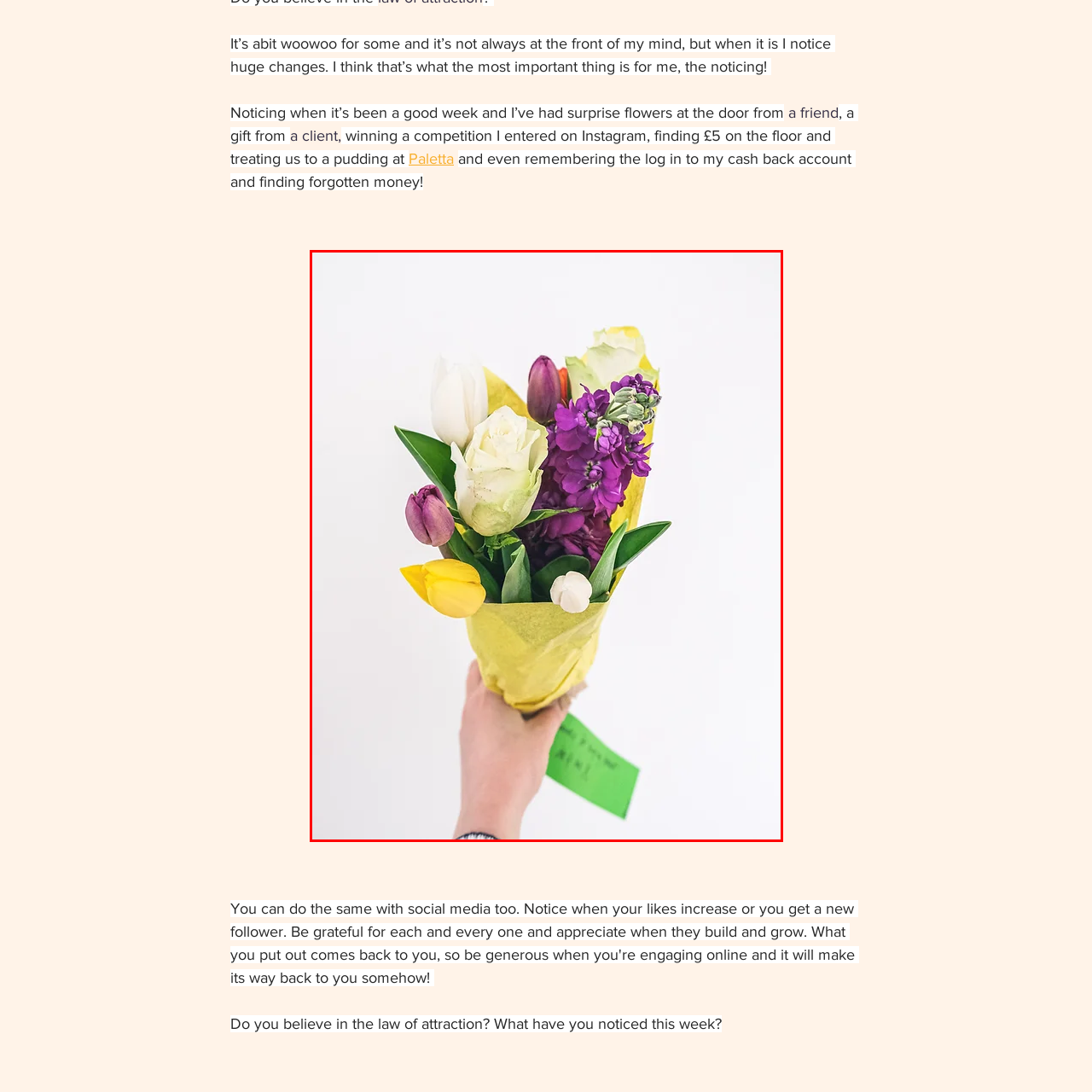Observe the highlighted image and answer the following: What is the color of the surface in the background?

White